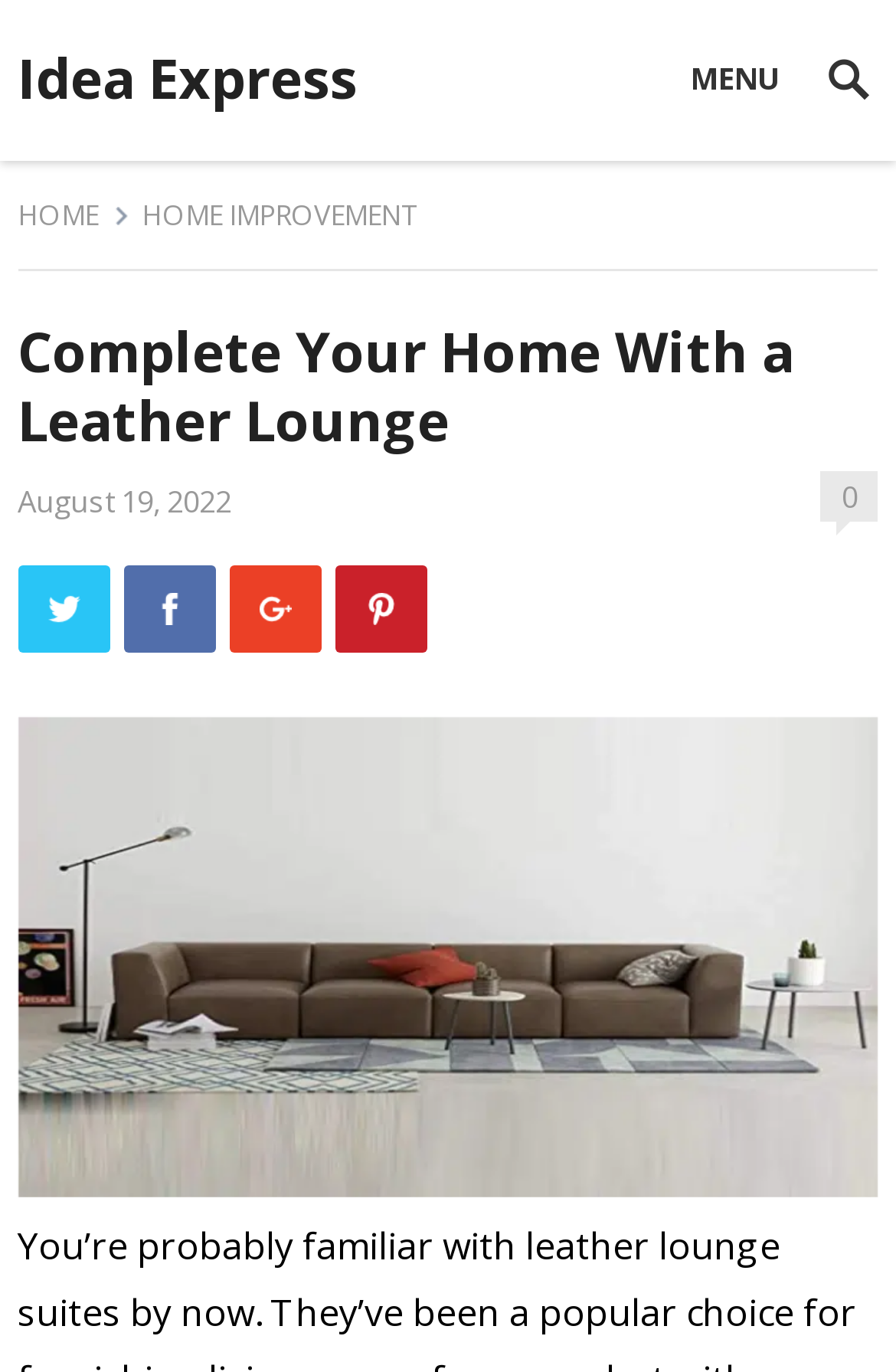How many menu items are there?
Please provide a single word or phrase in response based on the screenshot.

2